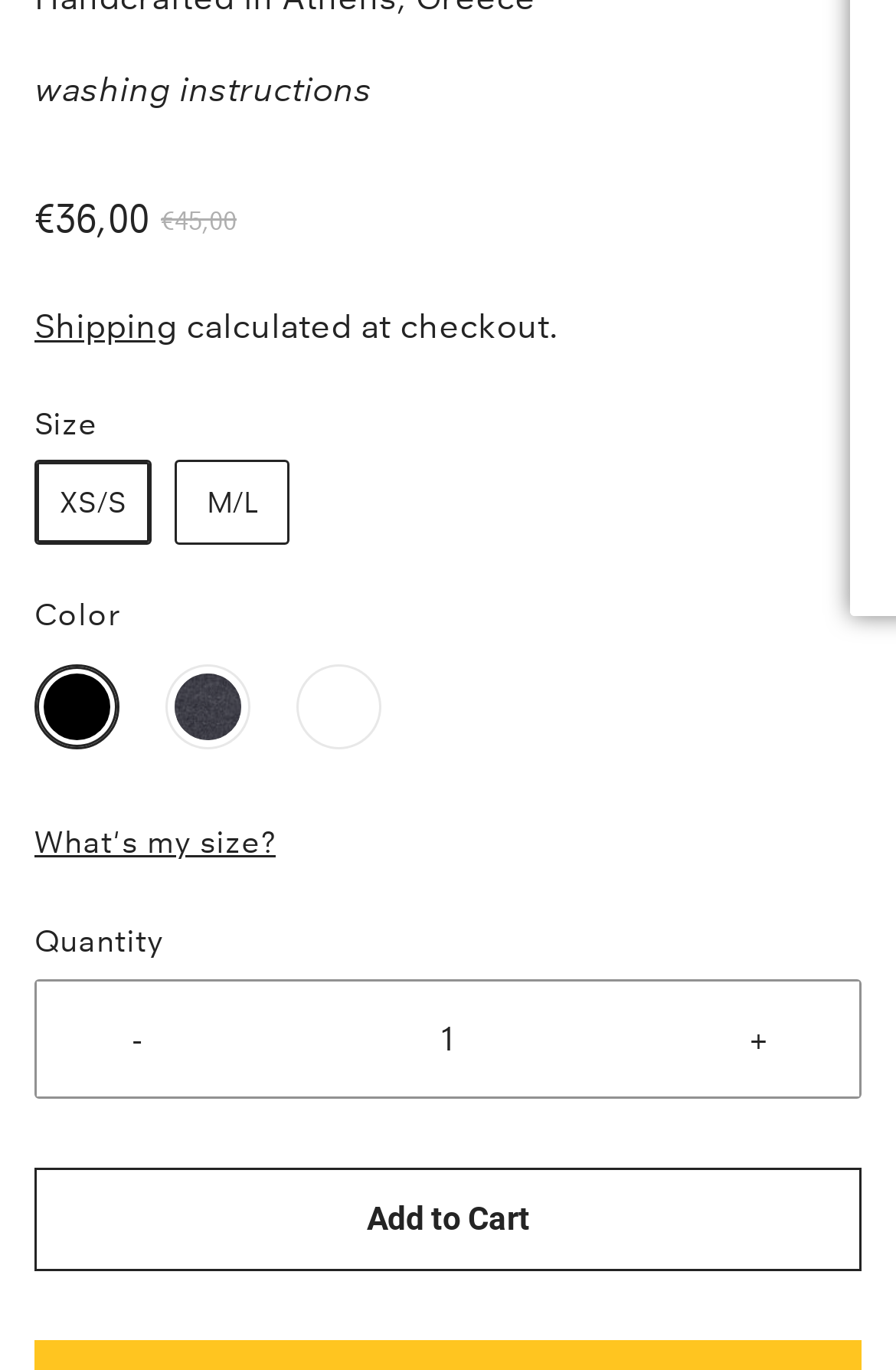Indicate the bounding box coordinates of the element that must be clicked to execute the instruction: "Add to Cart". The coordinates should be given as four float numbers between 0 and 1, i.e., [left, top, right, bottom].

[0.038, 0.852, 0.962, 0.928]